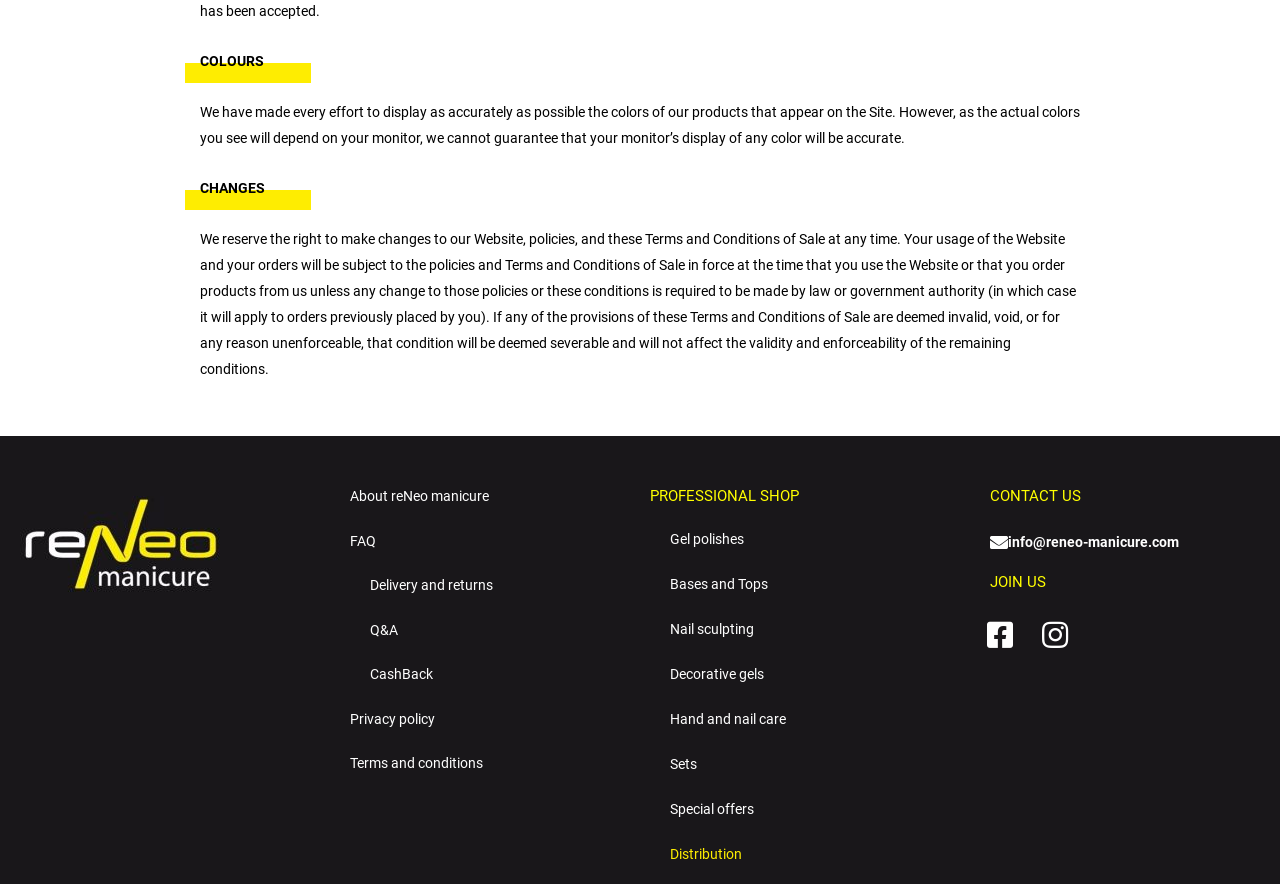Please find the bounding box coordinates of the element that must be clicked to perform the given instruction: "Contact us through email". The coordinates should be four float numbers from 0 to 1, i.e., [left, top, right, bottom].

[0.788, 0.605, 0.921, 0.623]